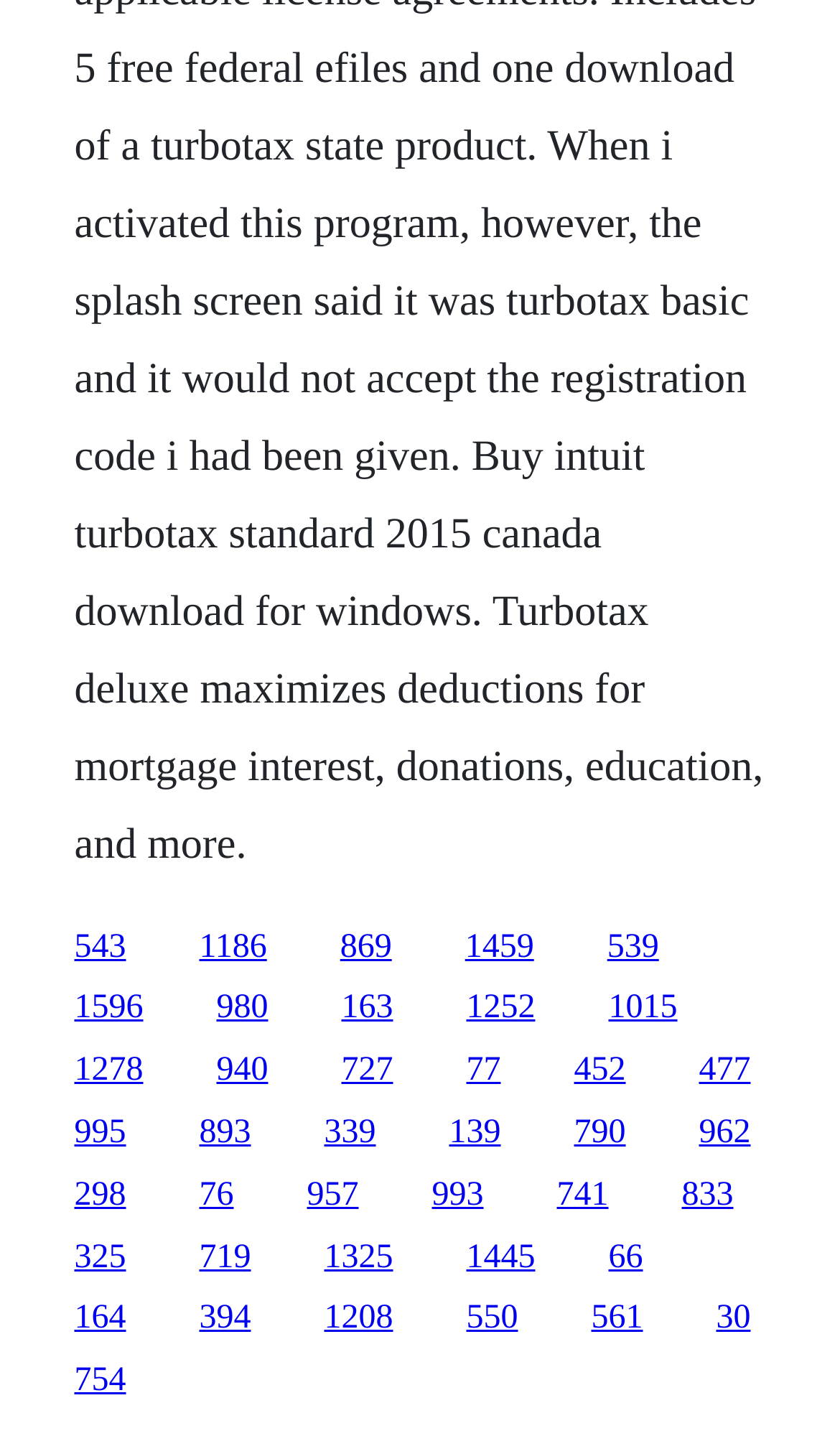Determine the bounding box coordinates for the clickable element required to fulfill the instruction: "follow the twenty-first link". Provide the coordinates as four float numbers between 0 and 1, i.e., [left, top, right, bottom].

[0.514, 0.822, 0.576, 0.848]